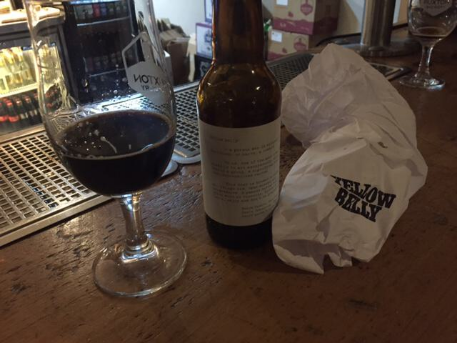What is the signature wrapping of the Yellow Belly beer bottle?
Answer the question with a thorough and detailed explanation.

The caption states that the Yellow Belly beer bottle is wrapped in its signature white paper casing, which is a distinctive feature of the bottle.